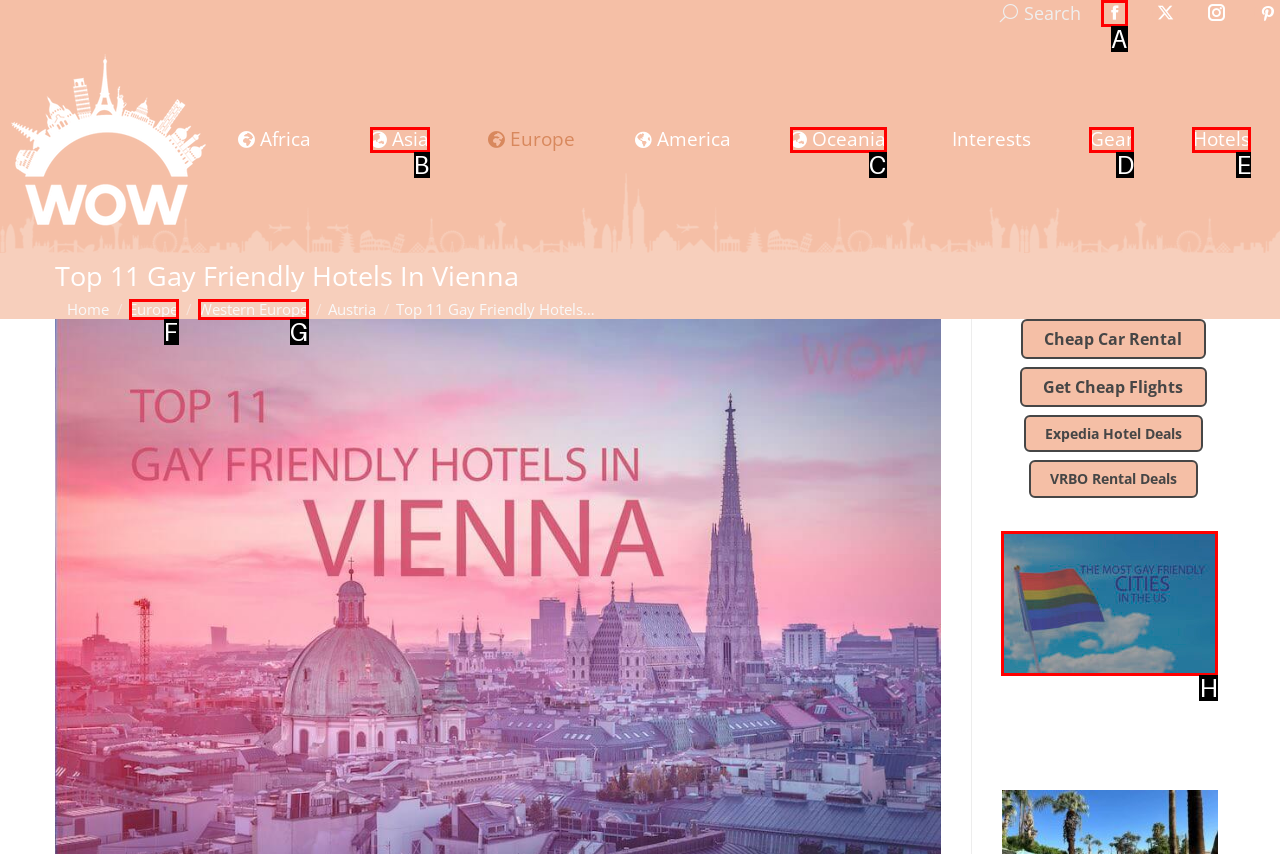Tell me which one HTML element I should click to complete this task: Go to Hotels Answer with the option's letter from the given choices directly.

E